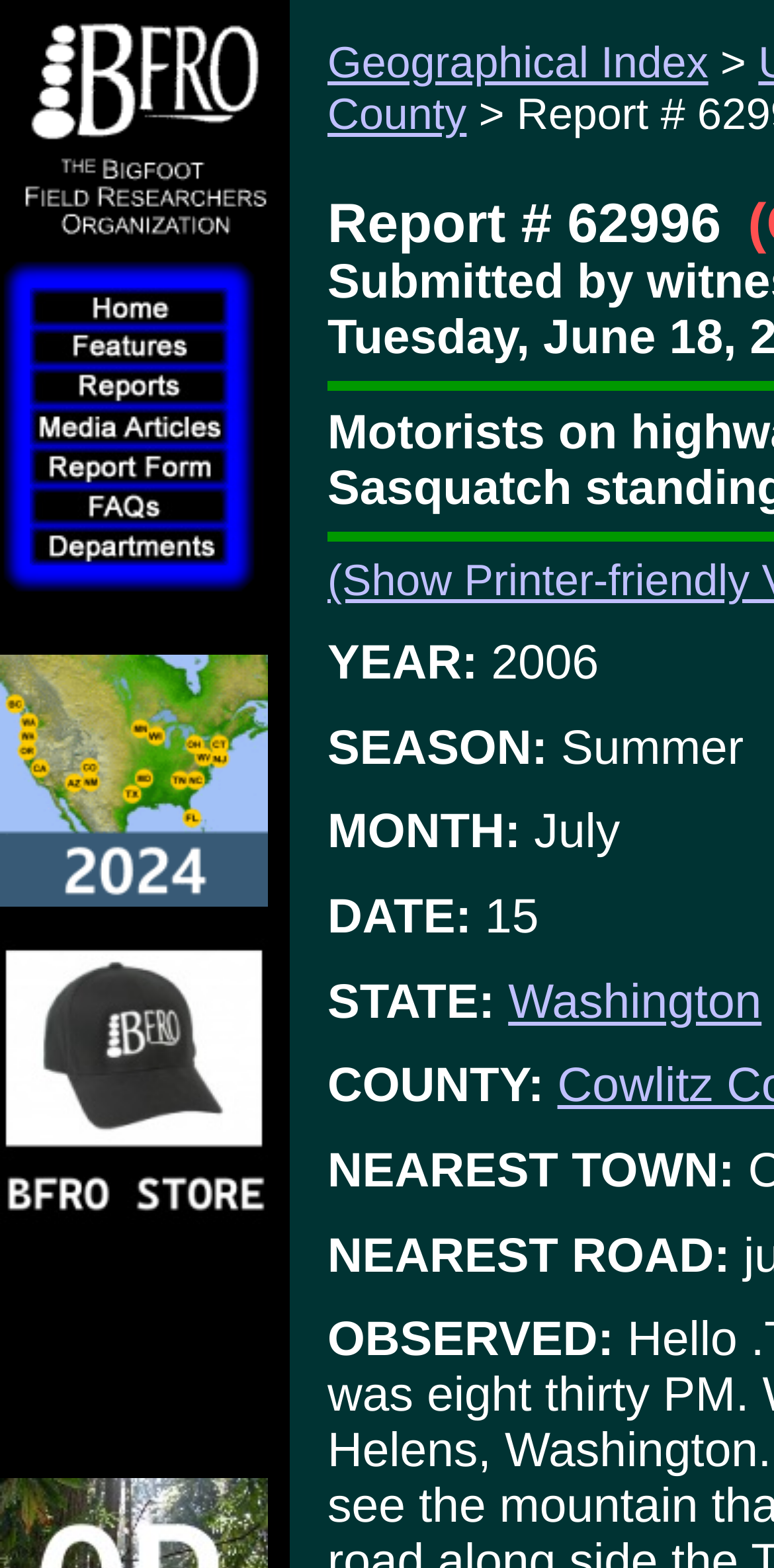Please determine the bounding box coordinates of the element to click in order to execute the following instruction: "Go to the BFRO STORE". The coordinates should be four float numbers between 0 and 1, specified as [left, top, right, bottom].

[0.0, 0.765, 0.346, 0.786]